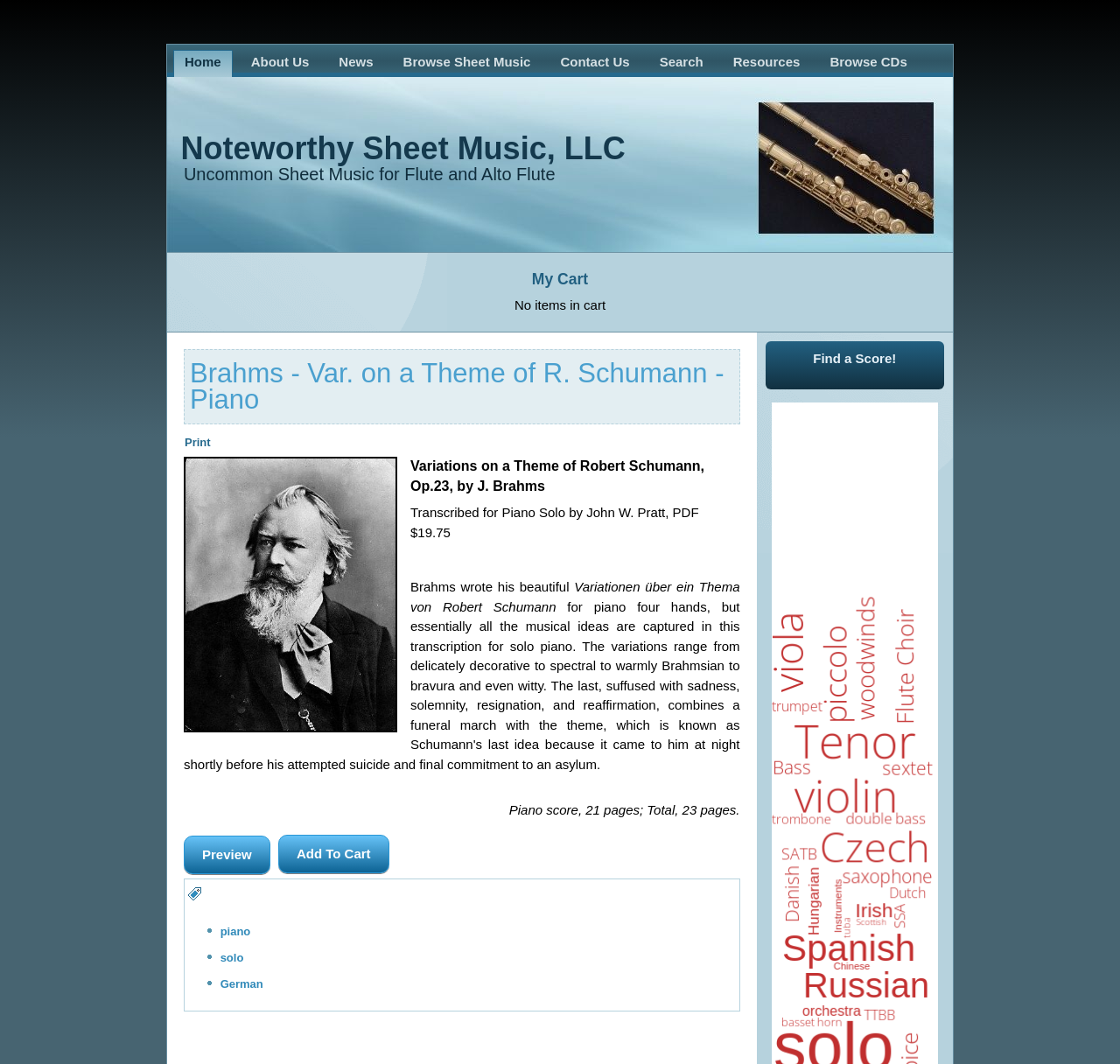Give a one-word or one-phrase response to the question: 
What is the price of the sheet music?

$19.75